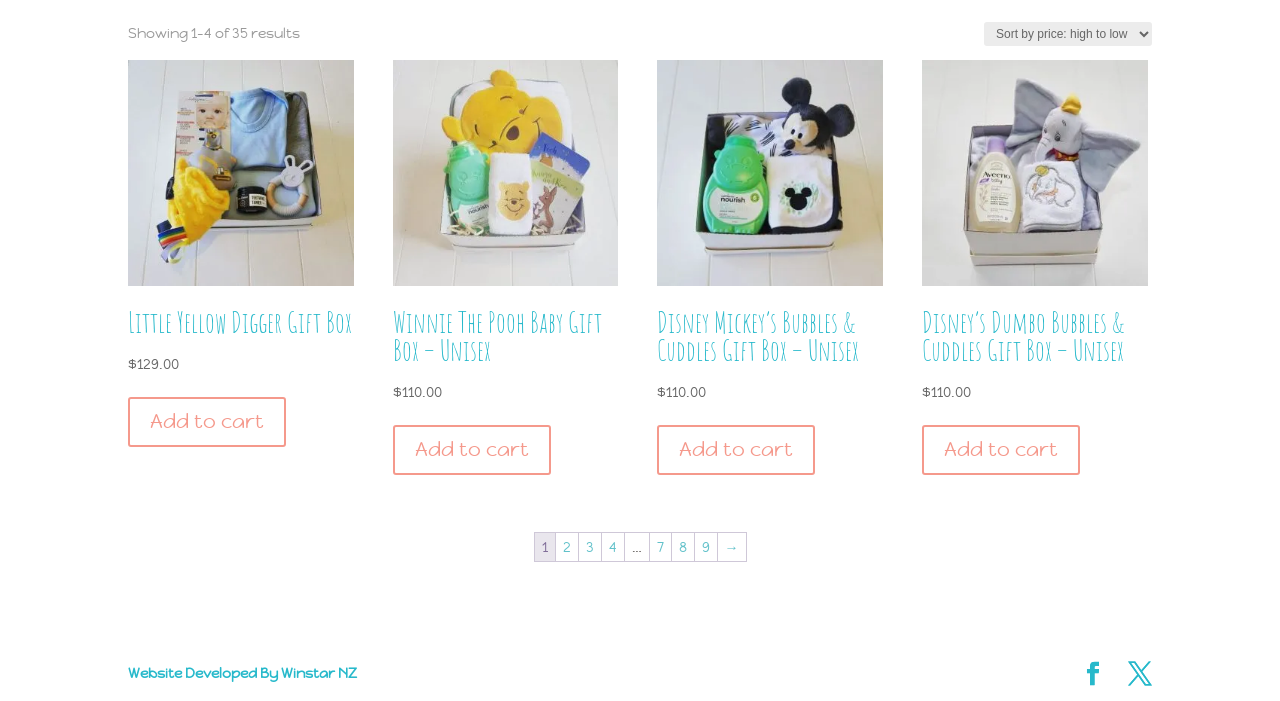Ascertain the bounding box coordinates for the UI element detailed here: "Website Developed By Winstar NZ". The coordinates should be provided as [left, top, right, bottom] with each value being a float between 0 and 1.

[0.1, 0.948, 0.279, 0.973]